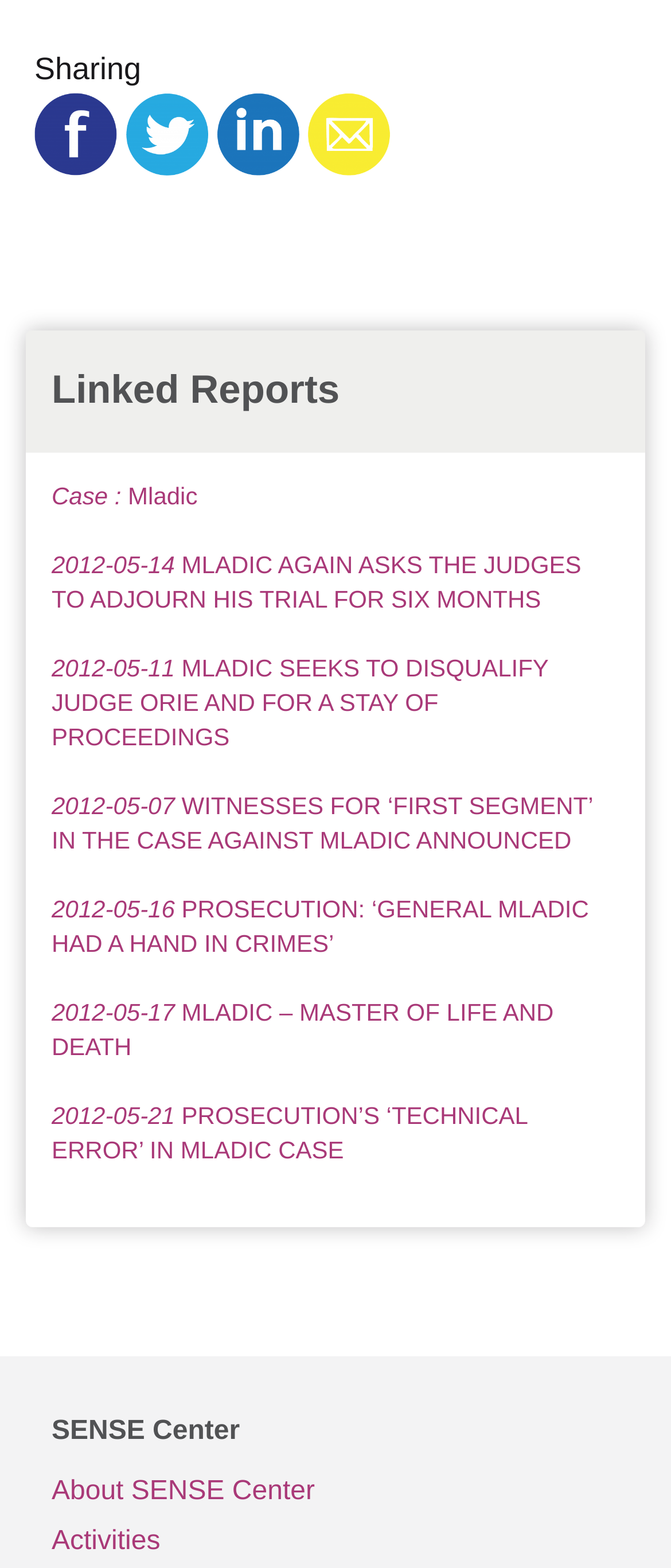Locate the bounding box coordinates of the item that should be clicked to fulfill the instruction: "View Case : Mladic report".

[0.077, 0.307, 0.294, 0.325]